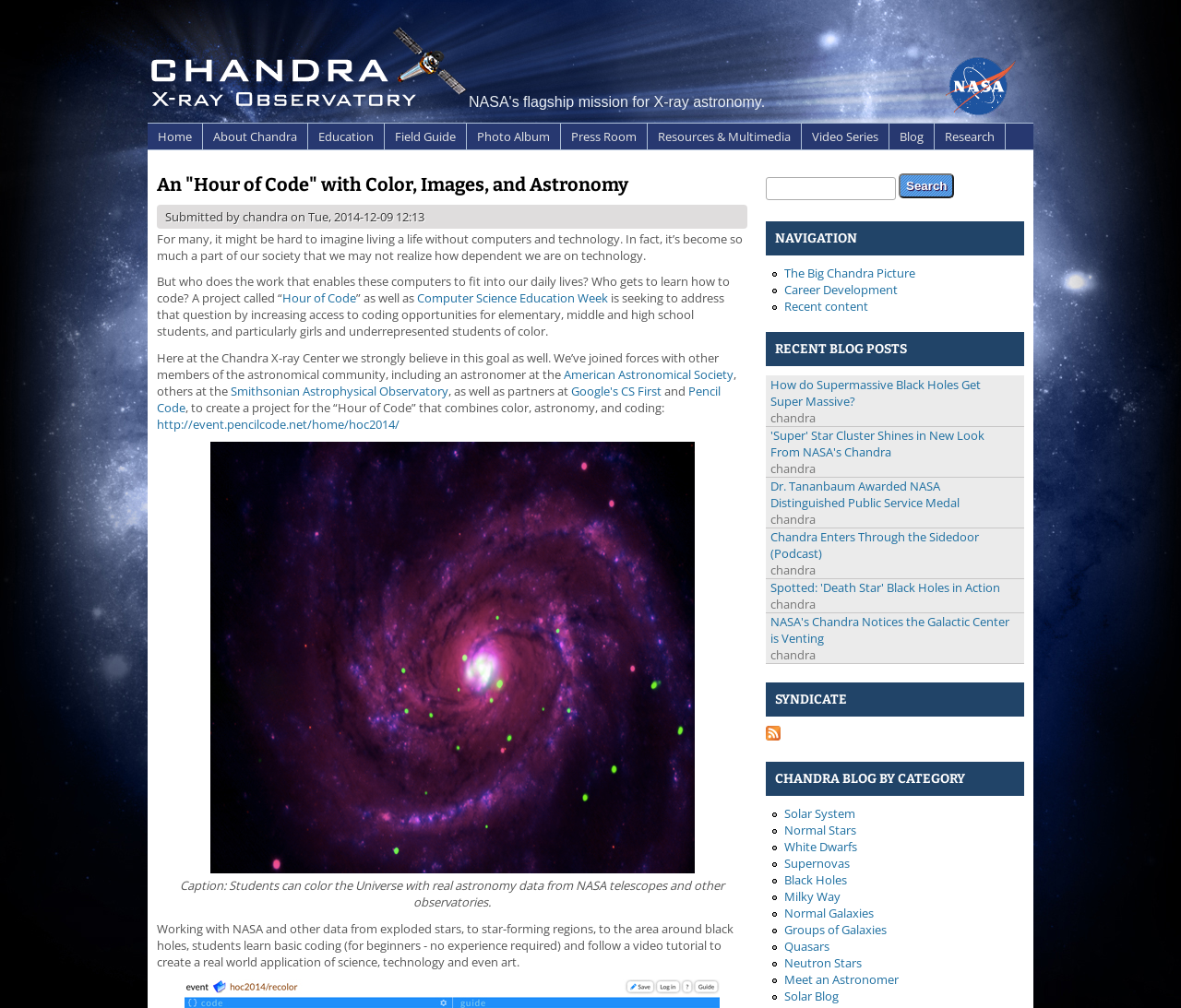Please answer the following question using a single word or phrase: 
What is the name of the project that combines color, astronomy, and coding?

Hour of Code